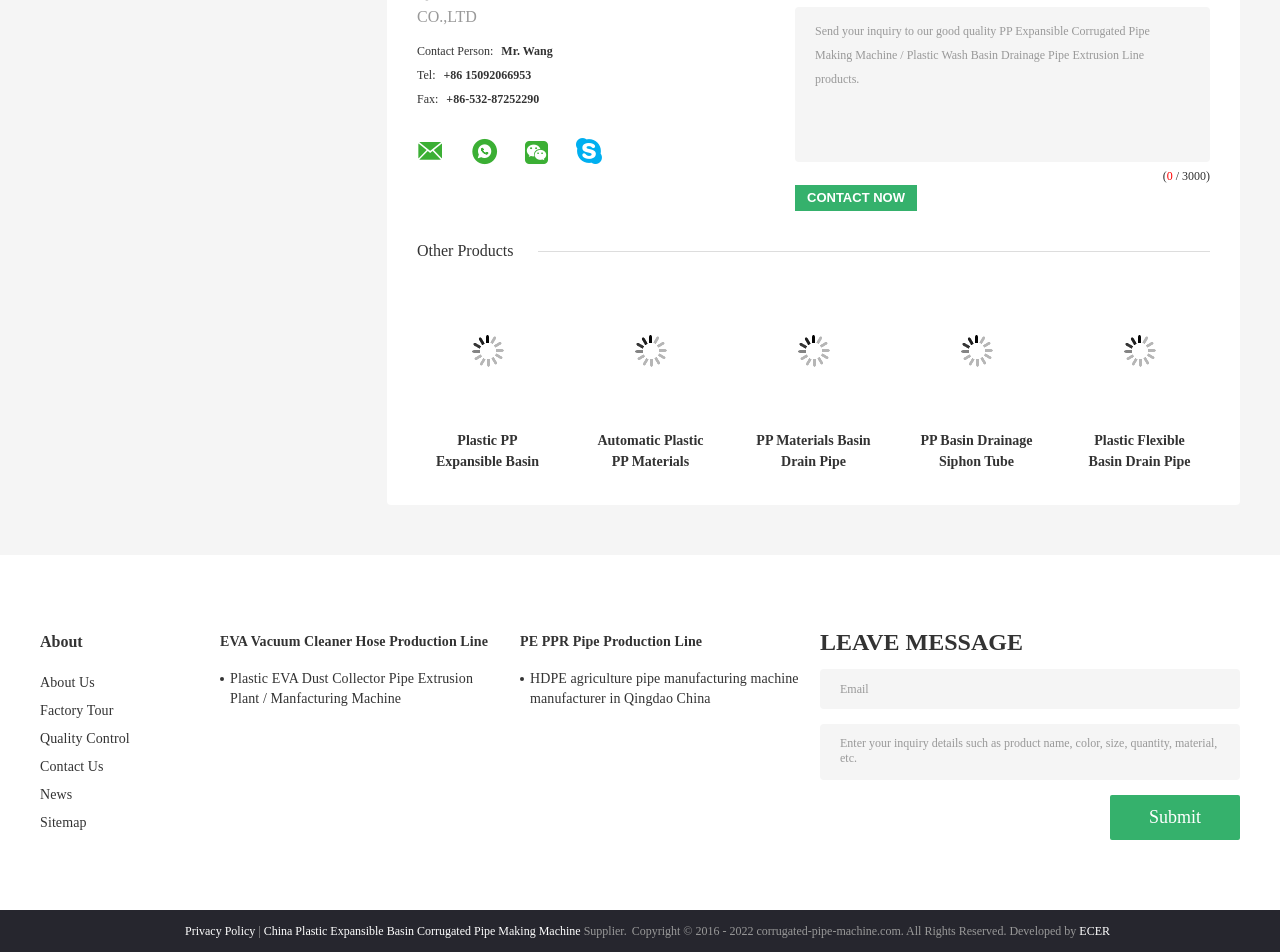Based on the description "PE PPR Pipe Production Line", find the bounding box of the specified UI element.

[0.406, 0.663, 0.641, 0.686]